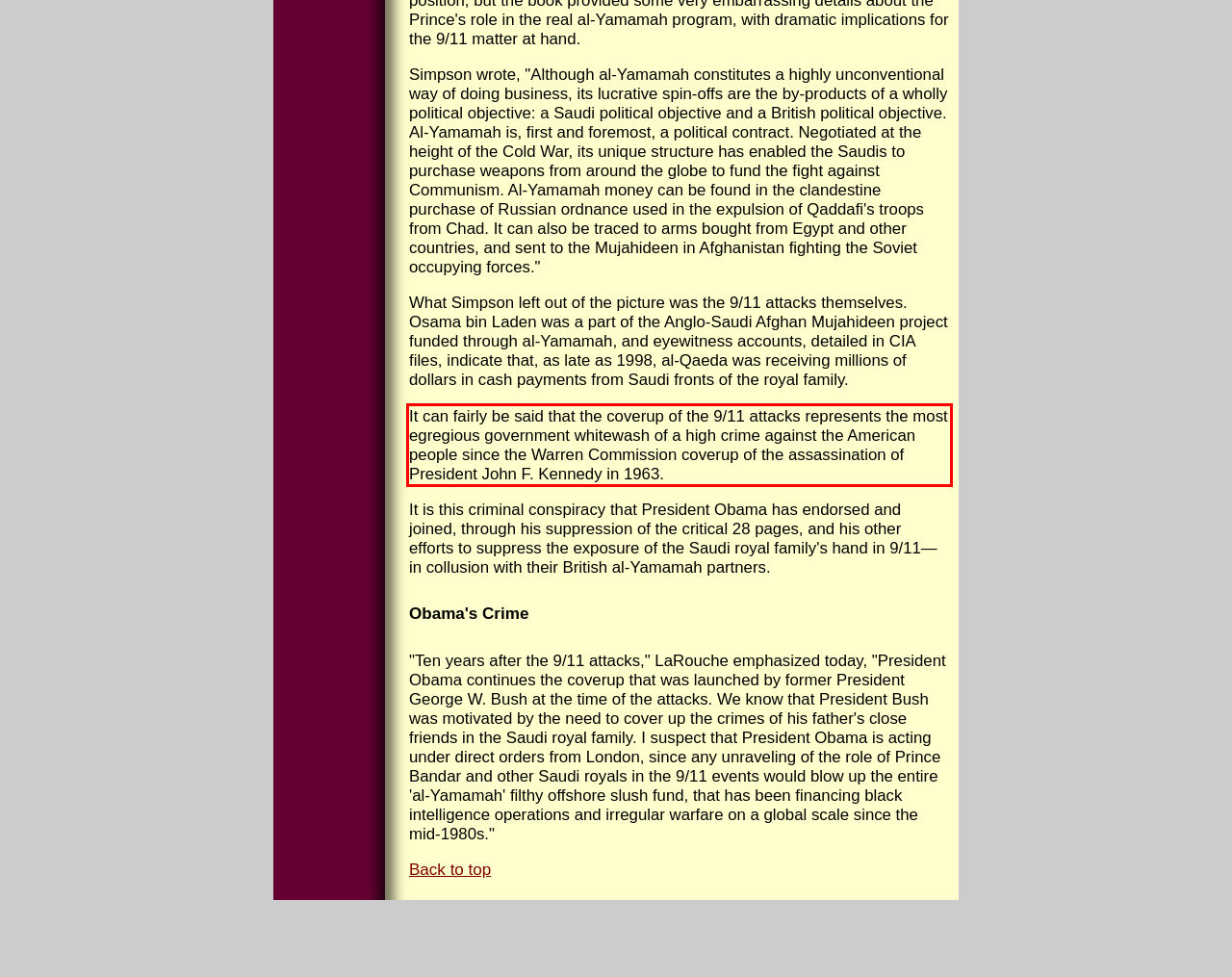You have a screenshot of a webpage with a UI element highlighted by a red bounding box. Use OCR to obtain the text within this highlighted area.

It can fairly be said that the coverup of the 9/11 attacks represents the most egregious government whitewash of a high crime against the American people since the Warren Commission coverup of the assassination of President John F. Kennedy in 1963.